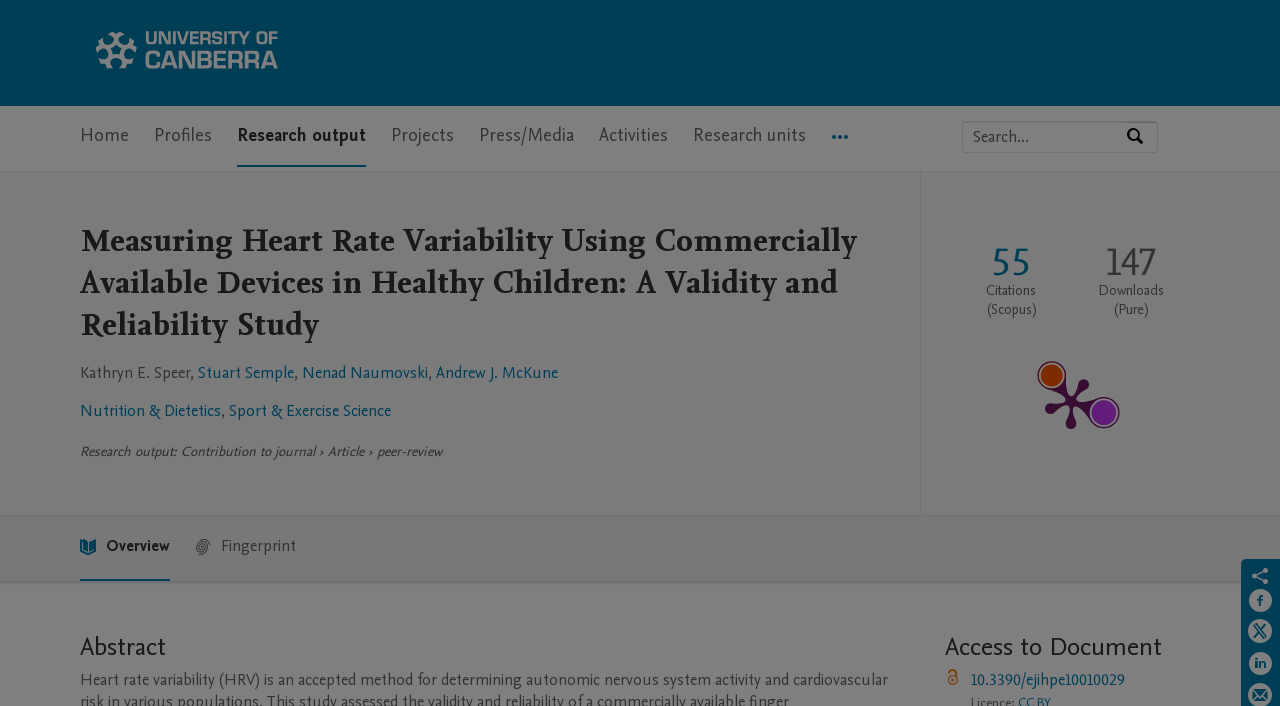Based on what you see in the screenshot, provide a thorough answer to this question: What is the affiliation of the researcher Kathryn E. Speer?

I found the answer by looking at the text next to Kathryn E. Speer's name, which says 'Nutrition & Dietetics'.